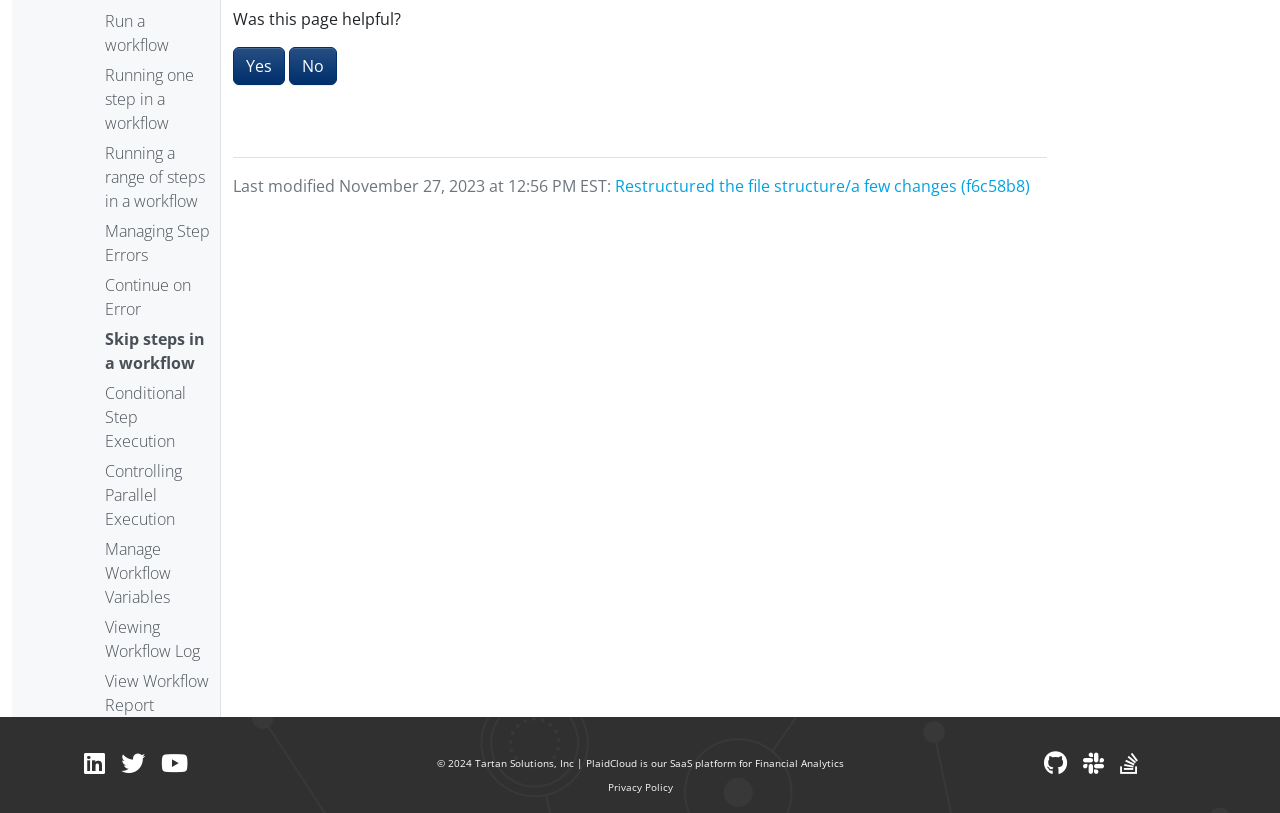Based on the description "No", find the bounding box of the specified UI element.

[0.226, 0.058, 0.264, 0.105]